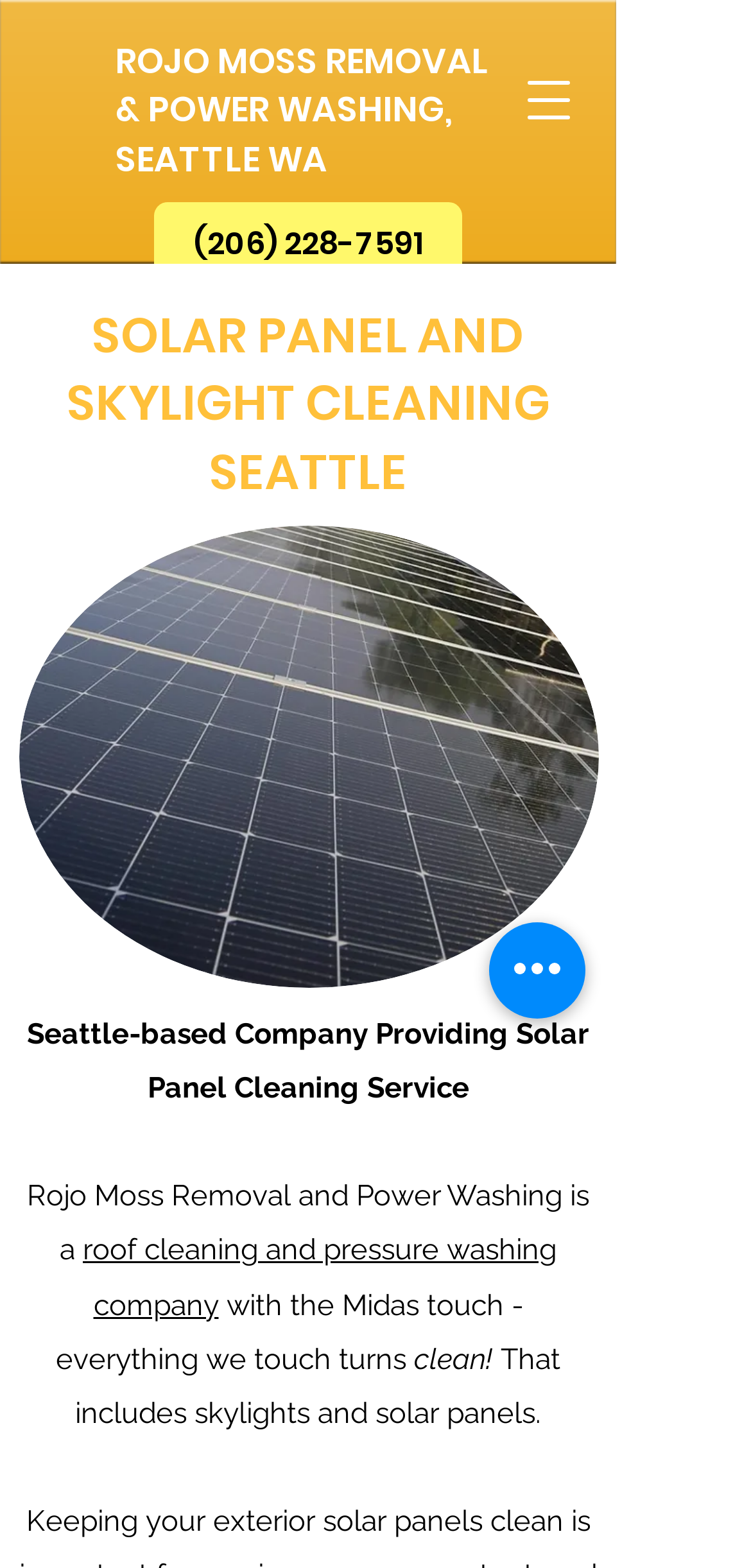Identify the main heading from the webpage and provide its text content.

SOLAR PANEL AND SKYLIGHT CLEANING SEATTLE